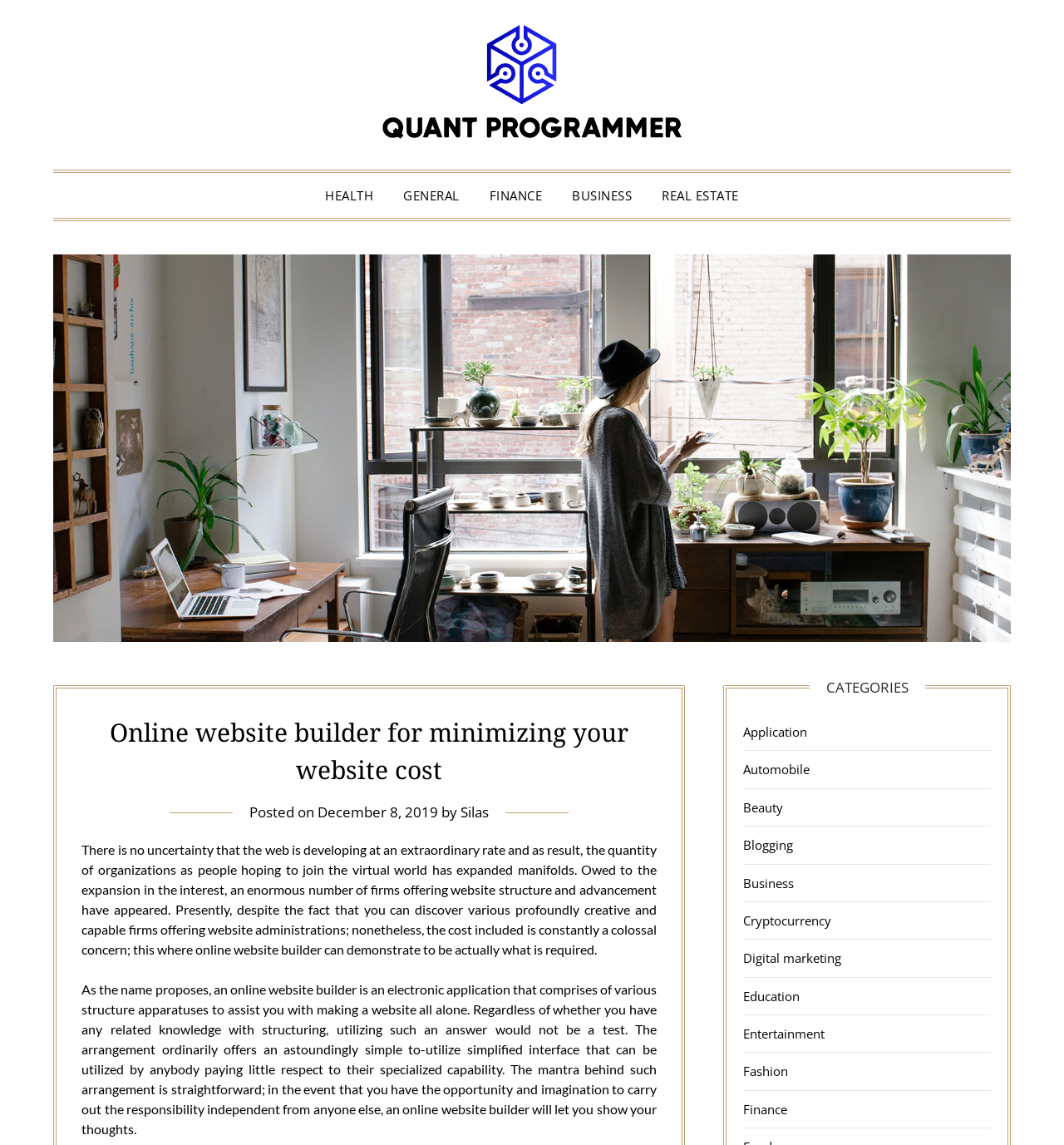What is the name of the website builder?
Give a single word or phrase answer based on the content of the image.

Quant Programmer